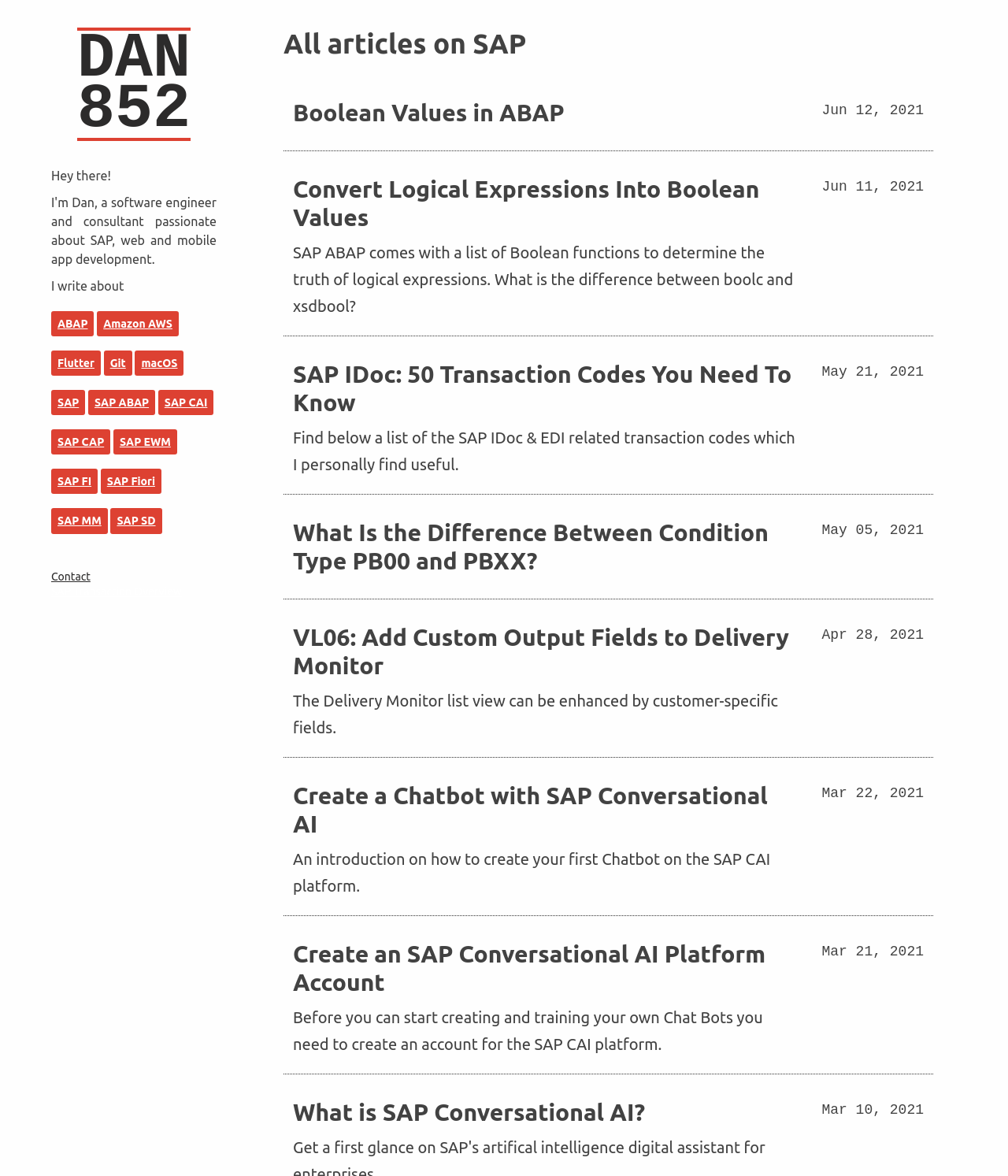Determine the primary headline of the webpage.

All articles on SAP